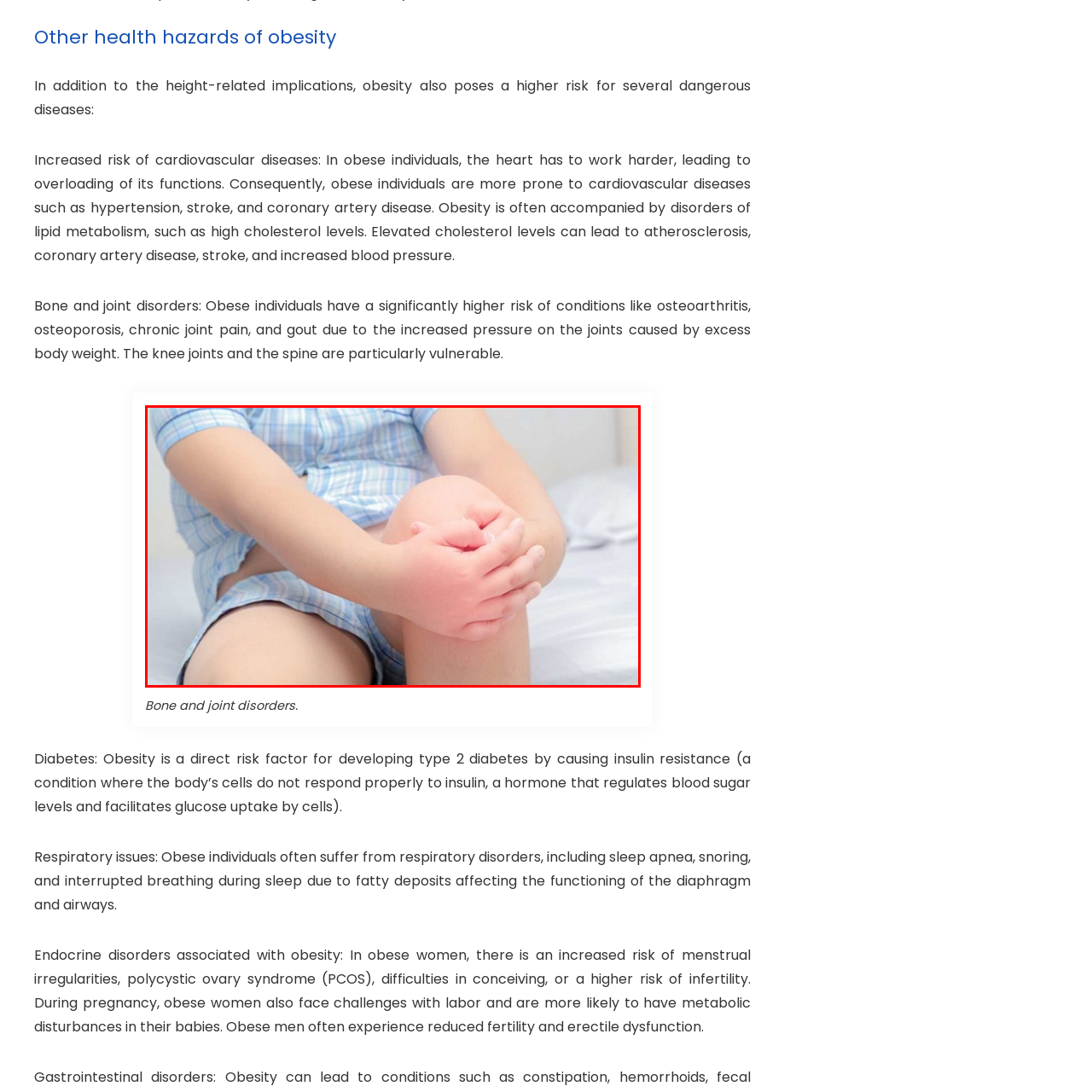Explain the image in the red bounding box with extensive details.

The image depicts a child sitting on a bed, visibly experiencing discomfort as they hold their knee with both hands. The child is dressed in a light blue plaid shirt paired with shorts, and the setting suggests a casual, home environment. This imagery ties into the broader discussion about obesity, which poses significant health risks, including an increased likelihood of bone and joint disorders such as osteoarthritis and chronic joint pain. These conditions arise due to the added pressure on joints from excess body weight, making them particularly vulnerable, especially in the knees and spine. The visual representation underscores the physical challenges that can accompany obesity, reinforcing the importance of addressing this health issue comprehensively.